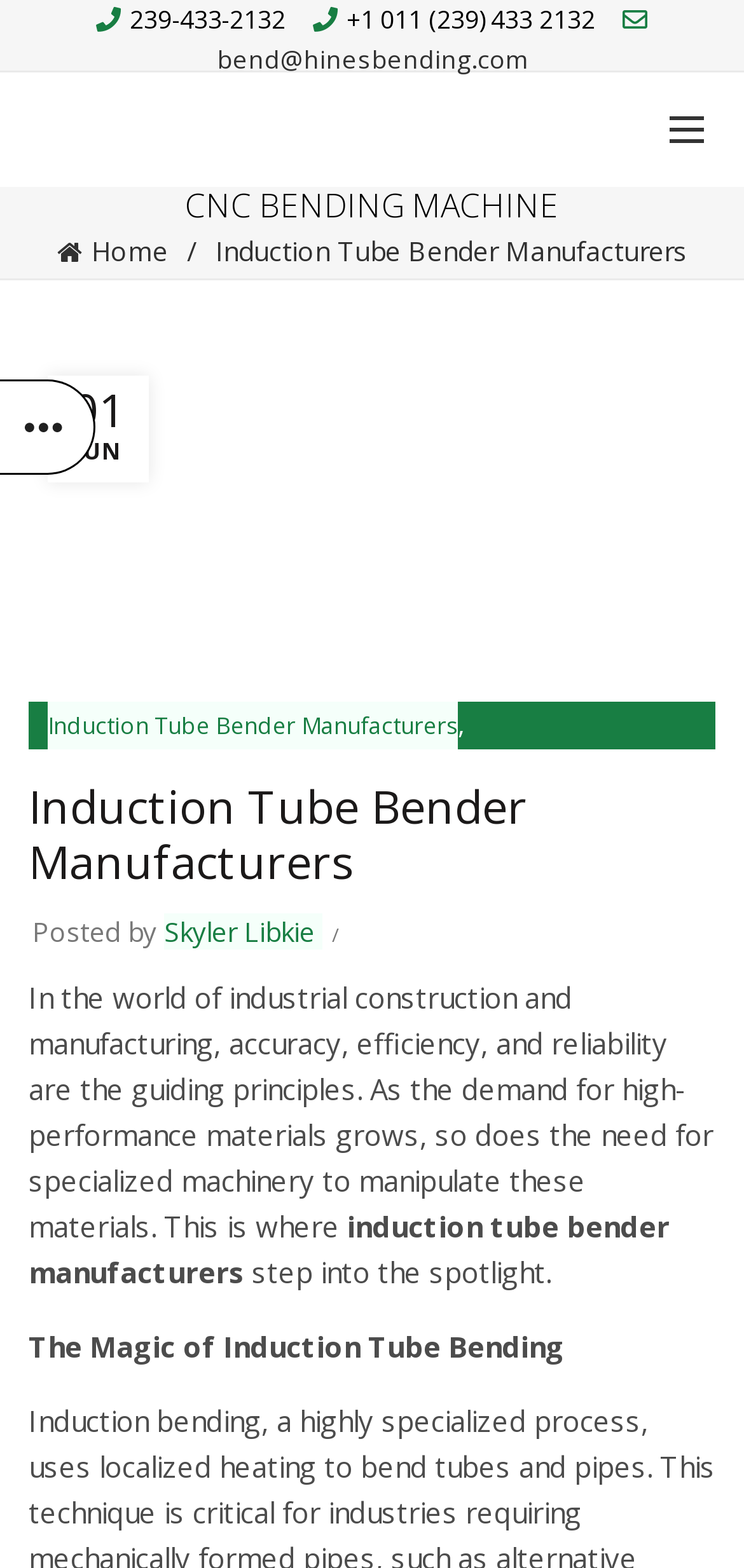Identify the bounding box coordinates for the UI element described by the following text: "Skyler Libkie". Provide the coordinates as four float numbers between 0 and 1, in the format [left, top, right, bottom].

[0.221, 0.583, 0.433, 0.606]